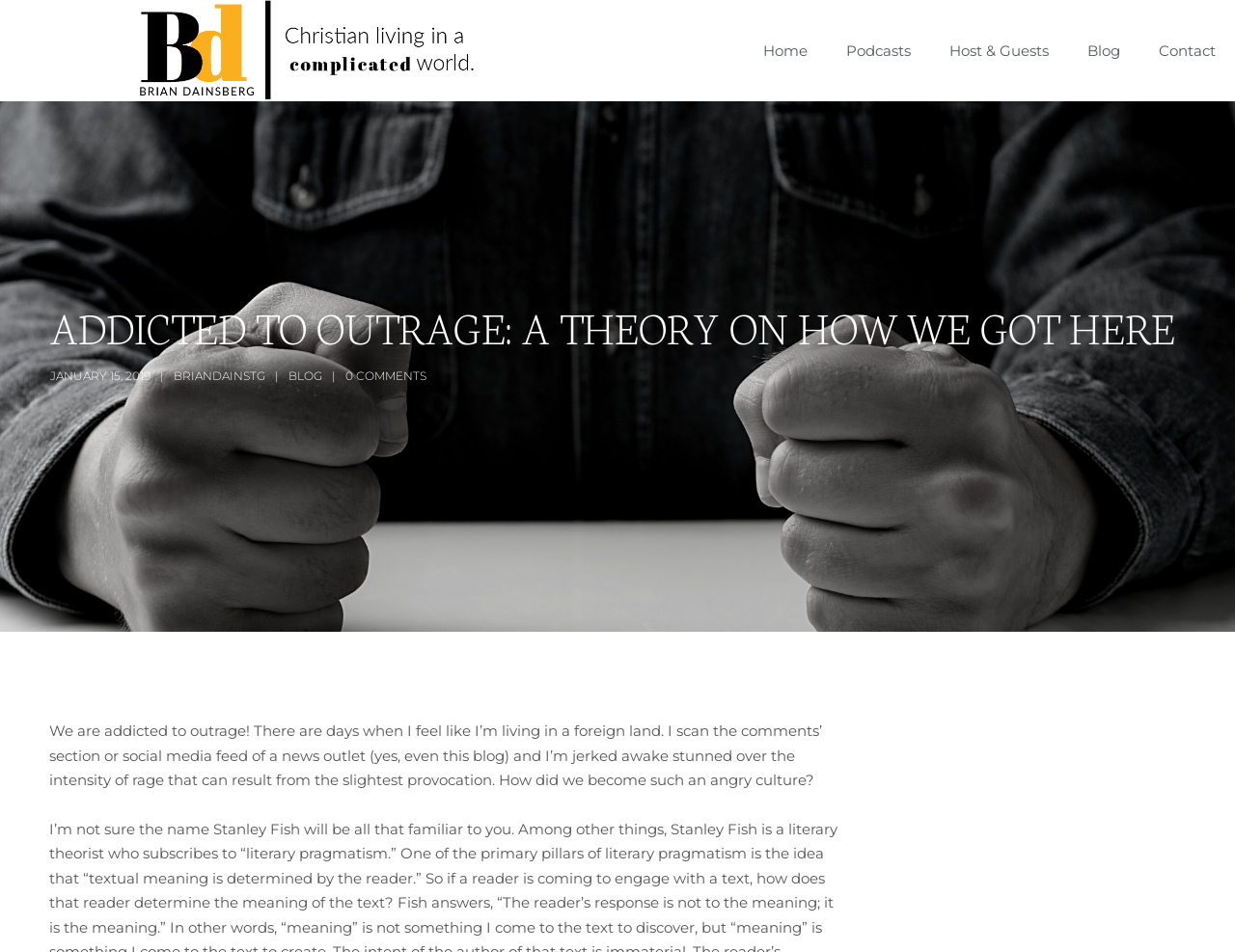What is the date of the blog post?
Based on the image, respond with a single word or phrase.

JANUARY 15, 2019